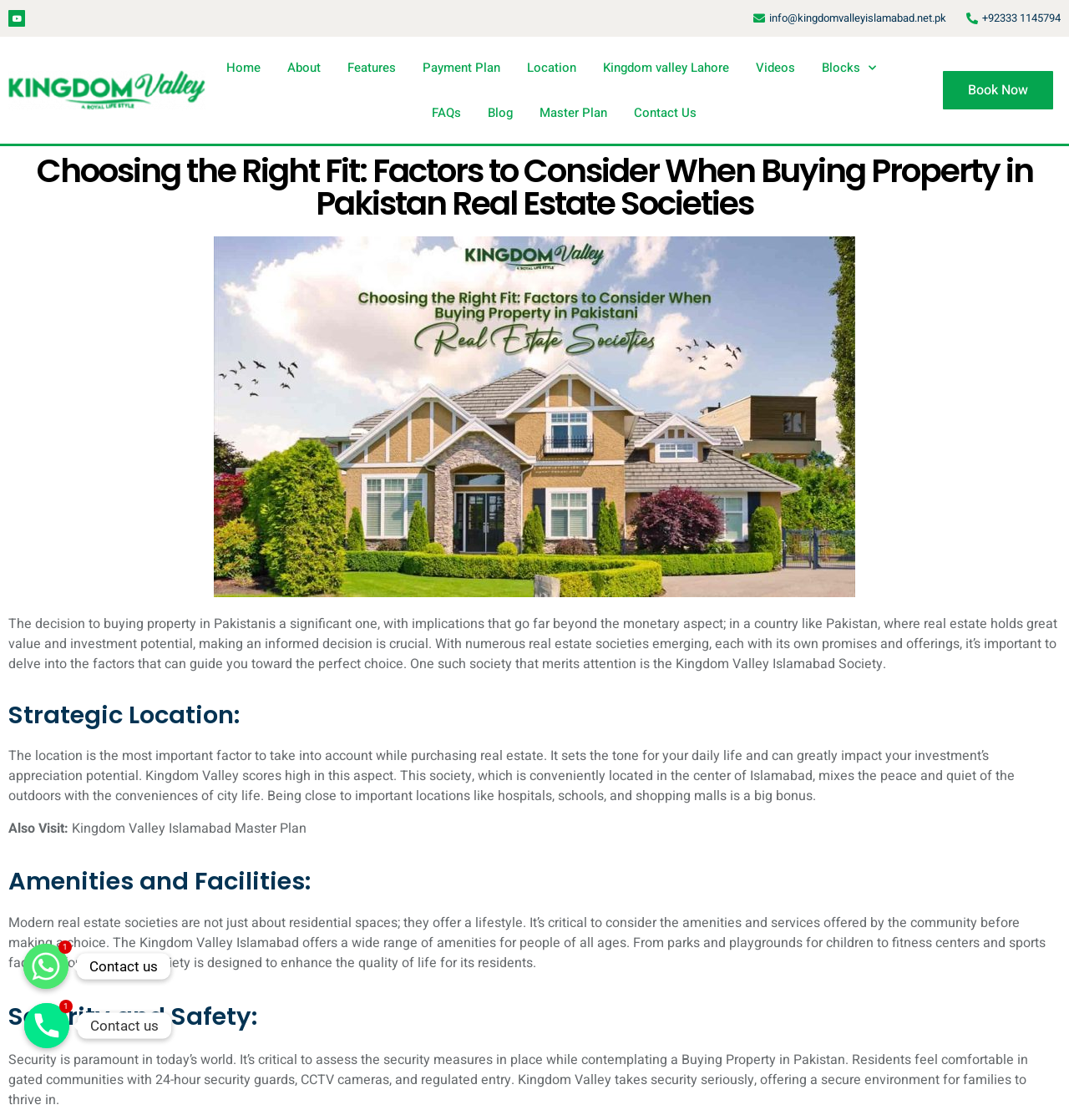Find the bounding box coordinates of the element to click in order to complete this instruction: "Call the phone number". The bounding box coordinates must be four float numbers between 0 and 1, denoted as [left, top, right, bottom].

[0.901, 0.007, 0.992, 0.025]